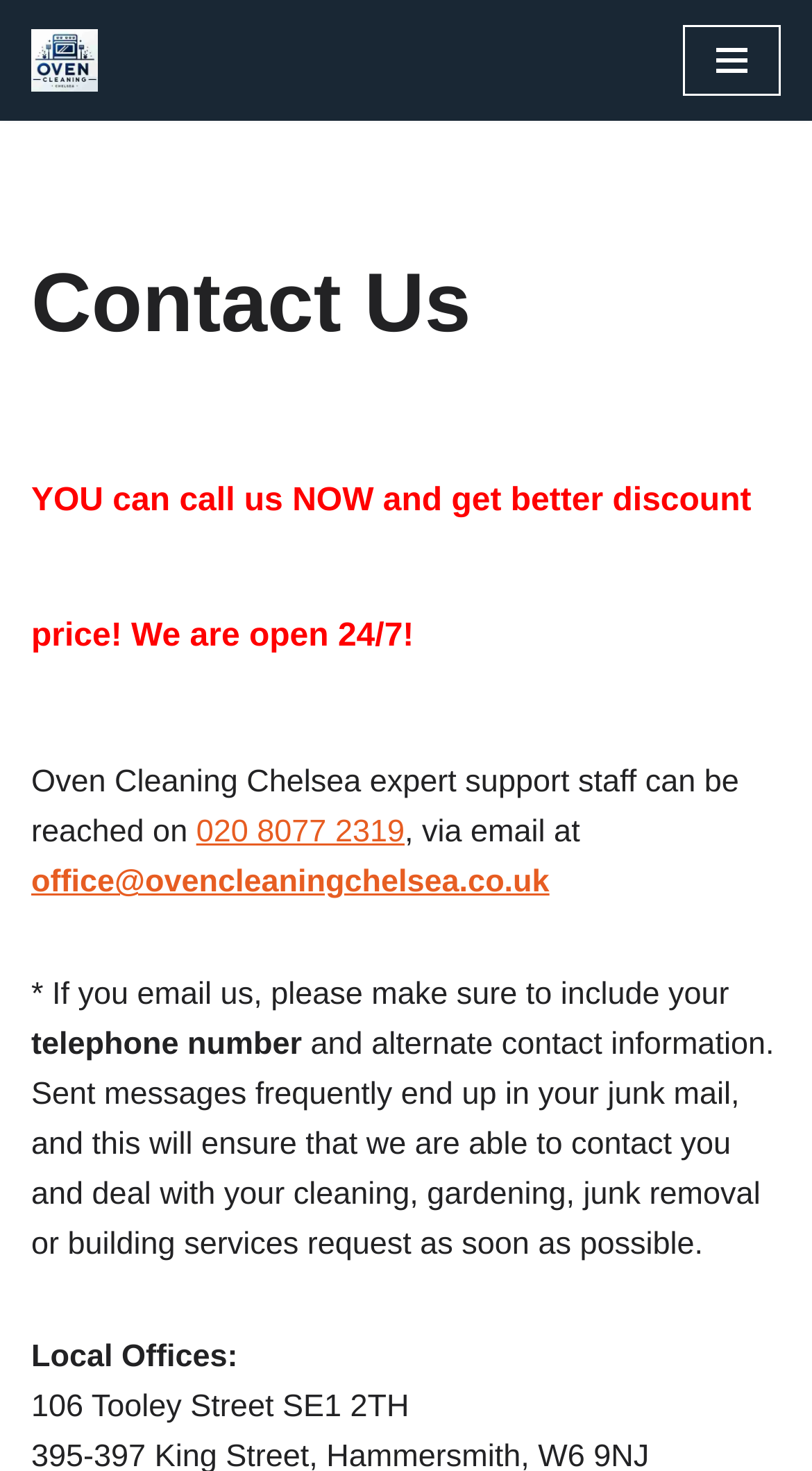Respond with a single word or phrase to the following question: What is the email address to contact Cleaners Chelsea?

office@ovencleaningchelsea.co.uk